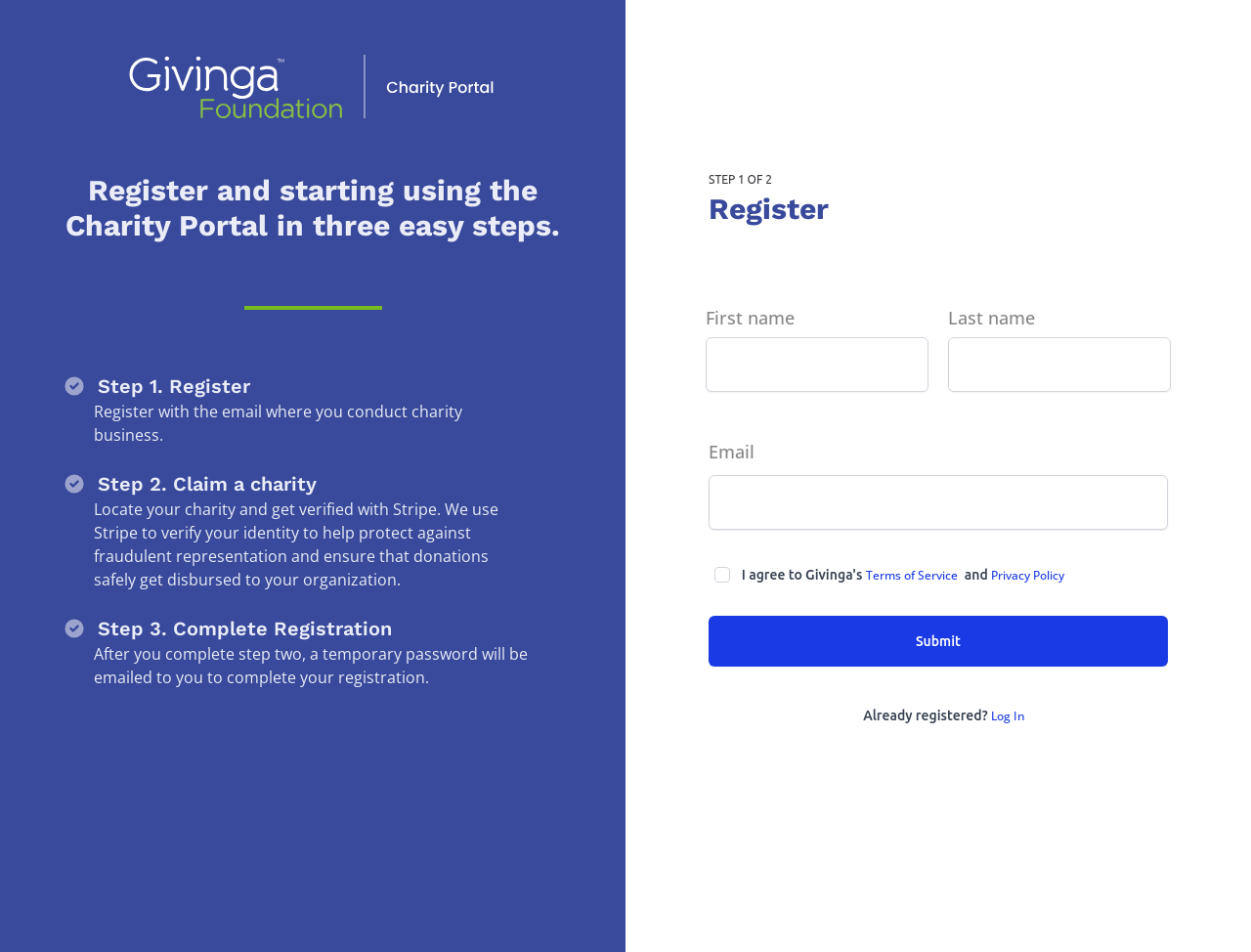Carefully observe the image and respond to the question with a detailed answer:
What is required to complete the registration process?

After completing Step 2, a temporary password will be emailed to the user to complete the registration process, as indicated in the webpage.